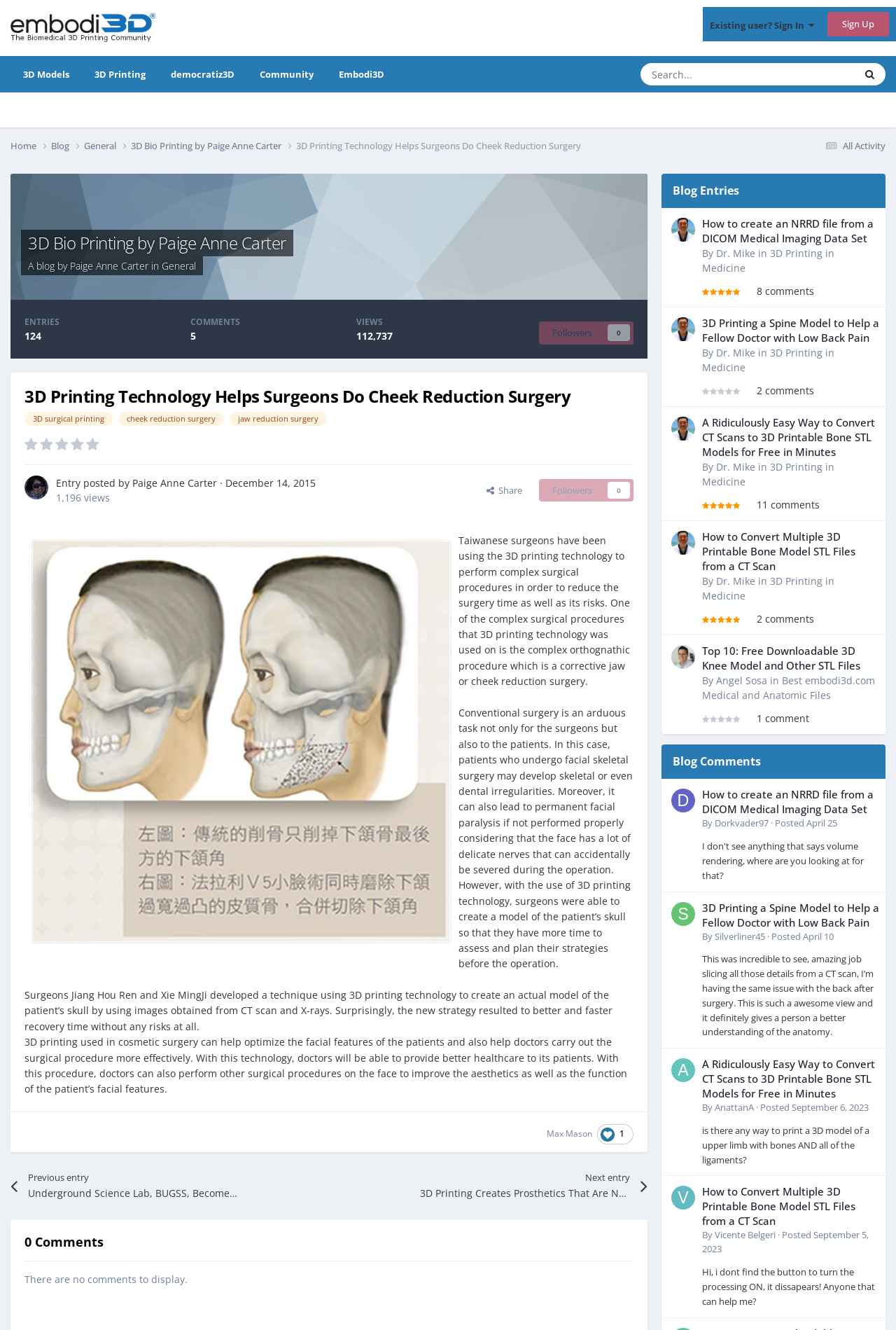Please identify the bounding box coordinates of the element on the webpage that should be clicked to follow this instruction: "Sign up for an account". The bounding box coordinates should be given as four float numbers between 0 and 1, formatted as [left, top, right, bottom].

[0.923, 0.009, 0.992, 0.027]